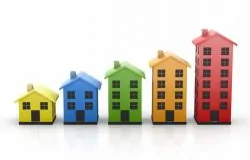Craft a detailed explanation of the image.

The image features a visually striking arrangement of five colorful toy houses, each increasing in size from left to right. The houses are painted in bright colors—yellow, blue, green, orange, and red—symbolizing various aspects of property and investment. This illustration is likely reflective of themes related to real estate investment as mentioned in the accompanying text, which discusses the benefits of investing in properties through a group called "Chamas." The varying sizes of the houses can represent the concept of growth in real estate value or the progression of investments over time. This image serves as a visually engaging introduction to the topic of how groups can impact wealth creation through real estate investments.